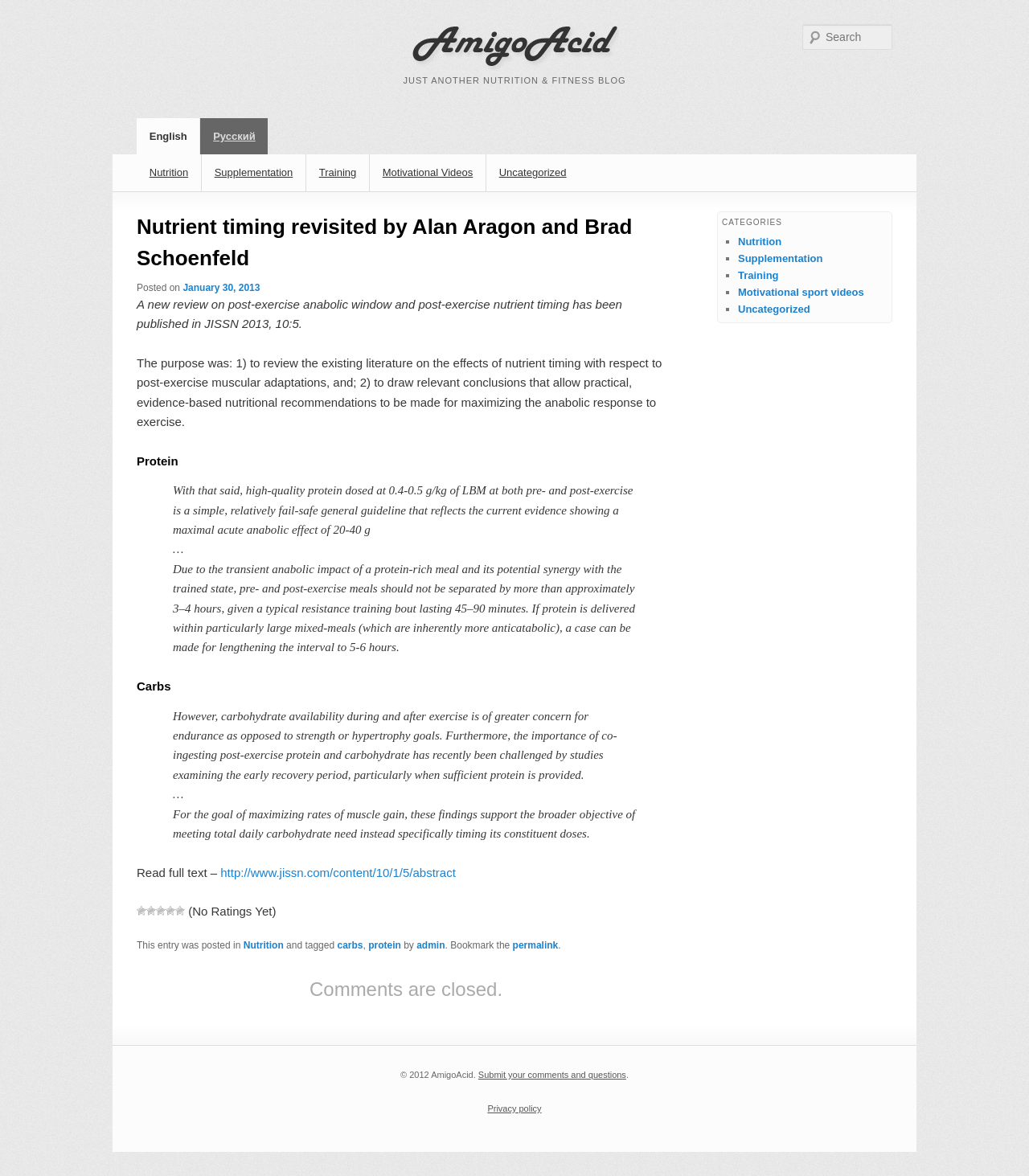Please locate the bounding box coordinates of the region I need to click to follow this instruction: "Go to the Nutrition category".

[0.717, 0.2, 0.759, 0.211]